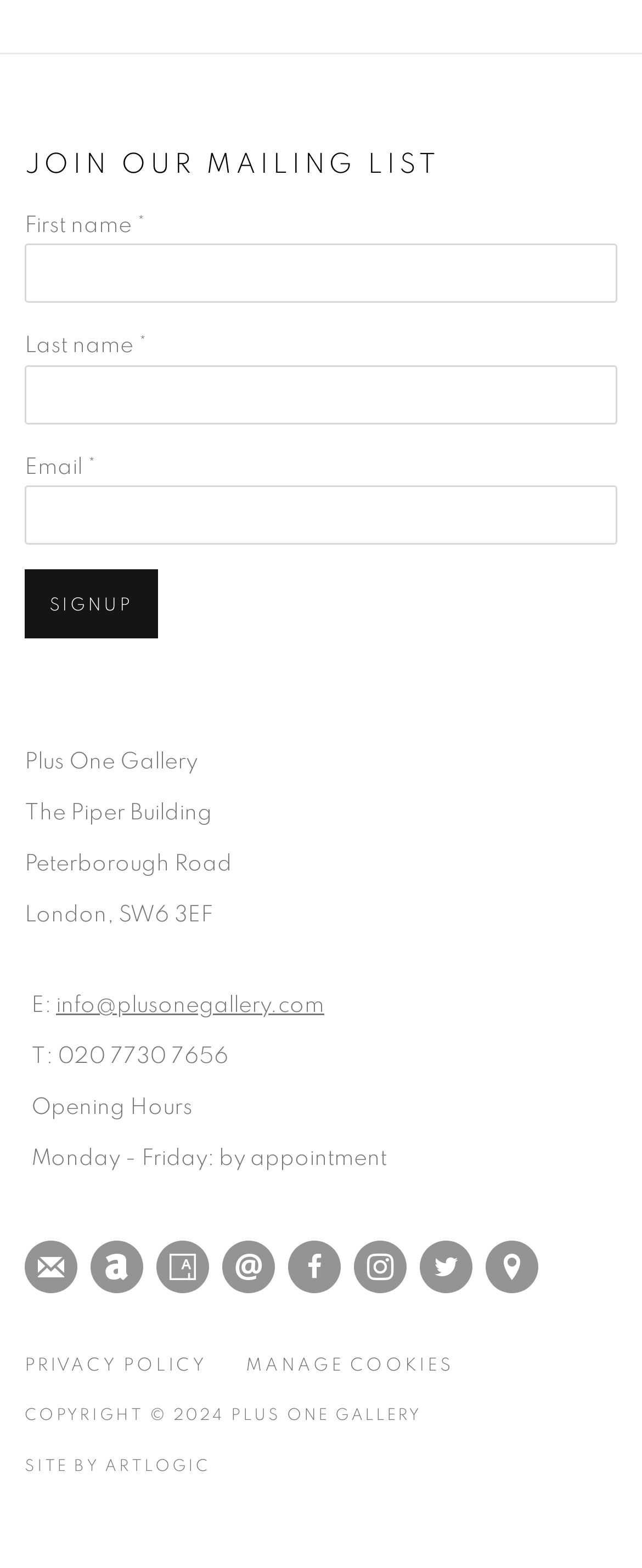Find the bounding box coordinates of the element to click in order to complete the given instruction: "Join the mailing list."

[0.038, 0.791, 0.121, 0.825]